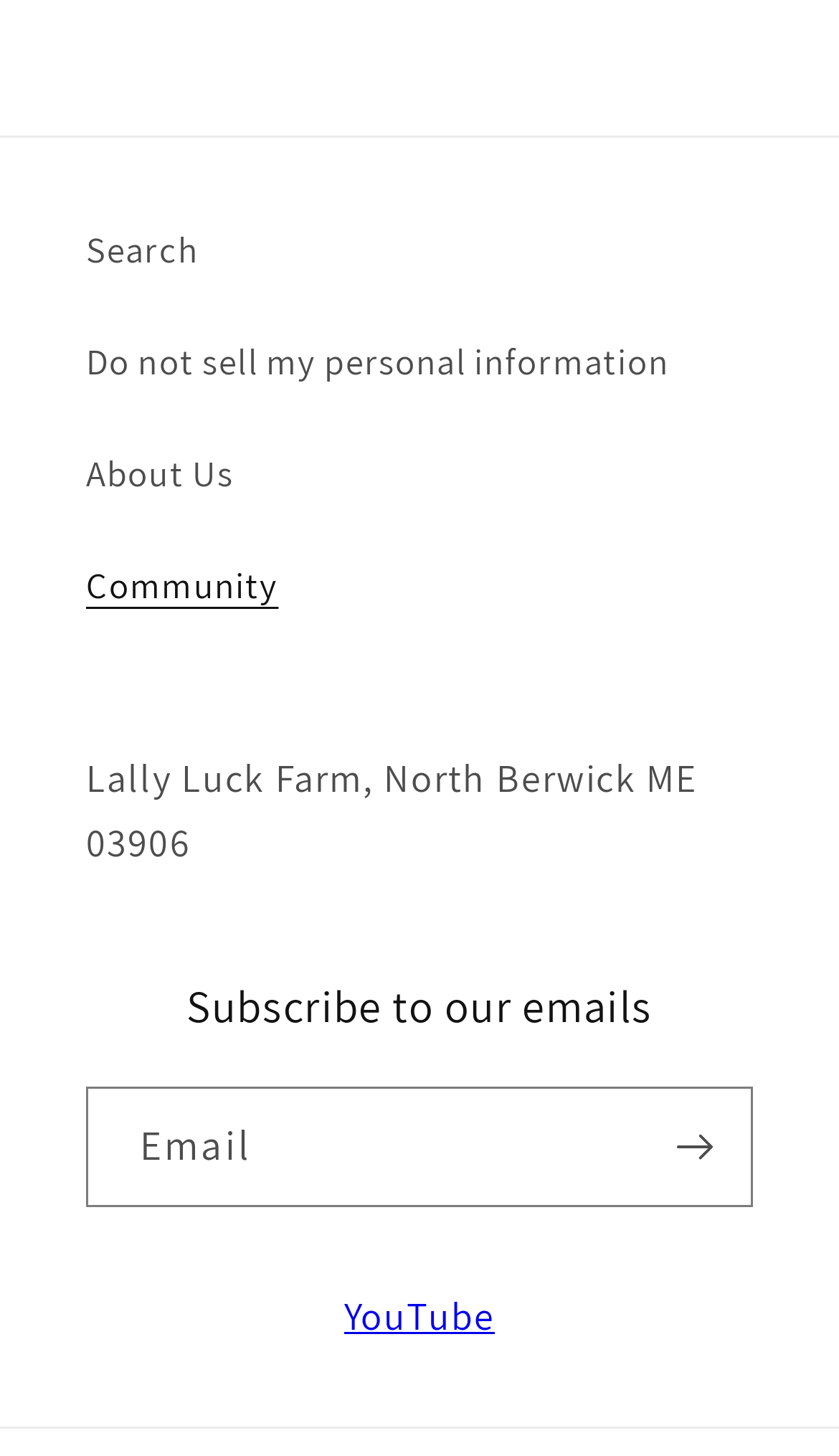Identify the bounding box coordinates for the region of the element that should be clicked to carry out the instruction: "Contact us through '01204 677811'". The bounding box coordinates should be four float numbers between 0 and 1, i.e., [left, top, right, bottom].

None